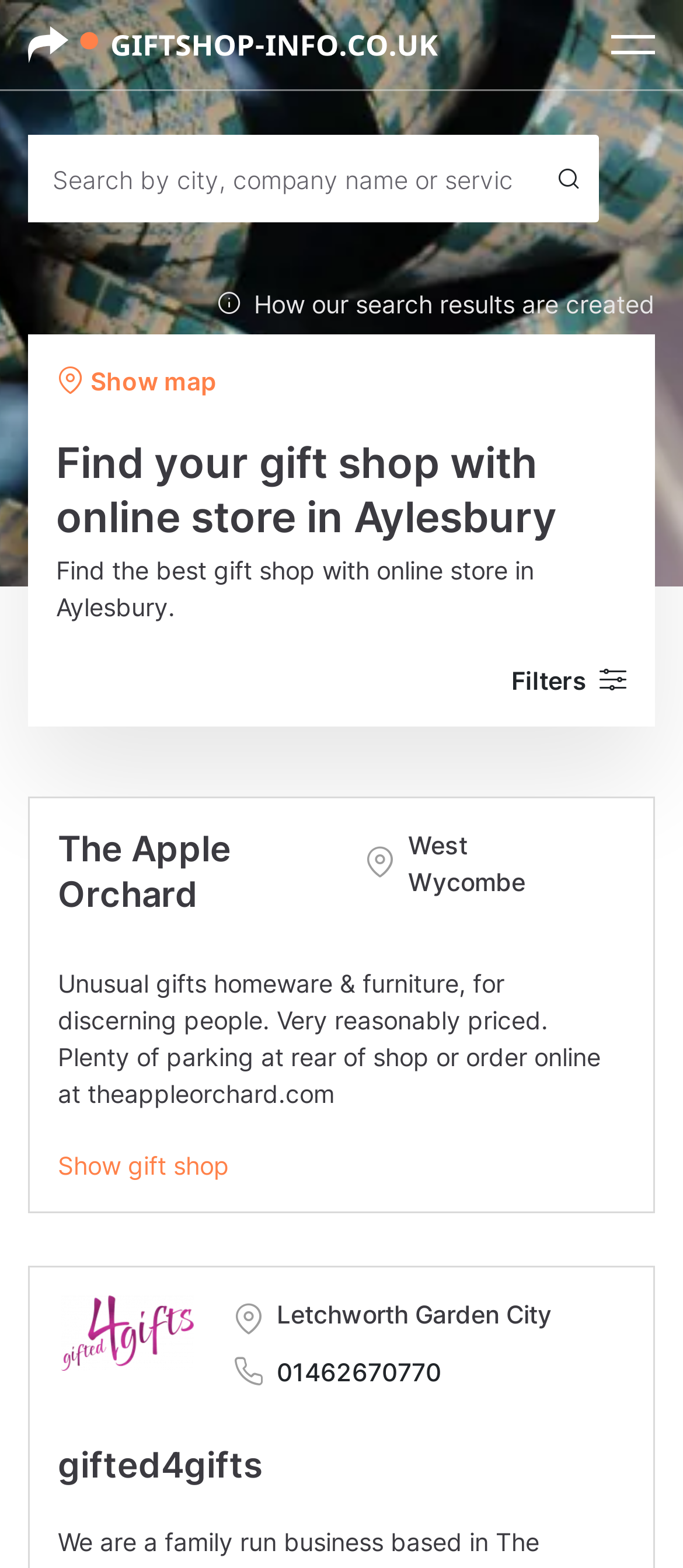How many gift shops are listed?
Give a single word or phrase answer based on the content of the image.

2